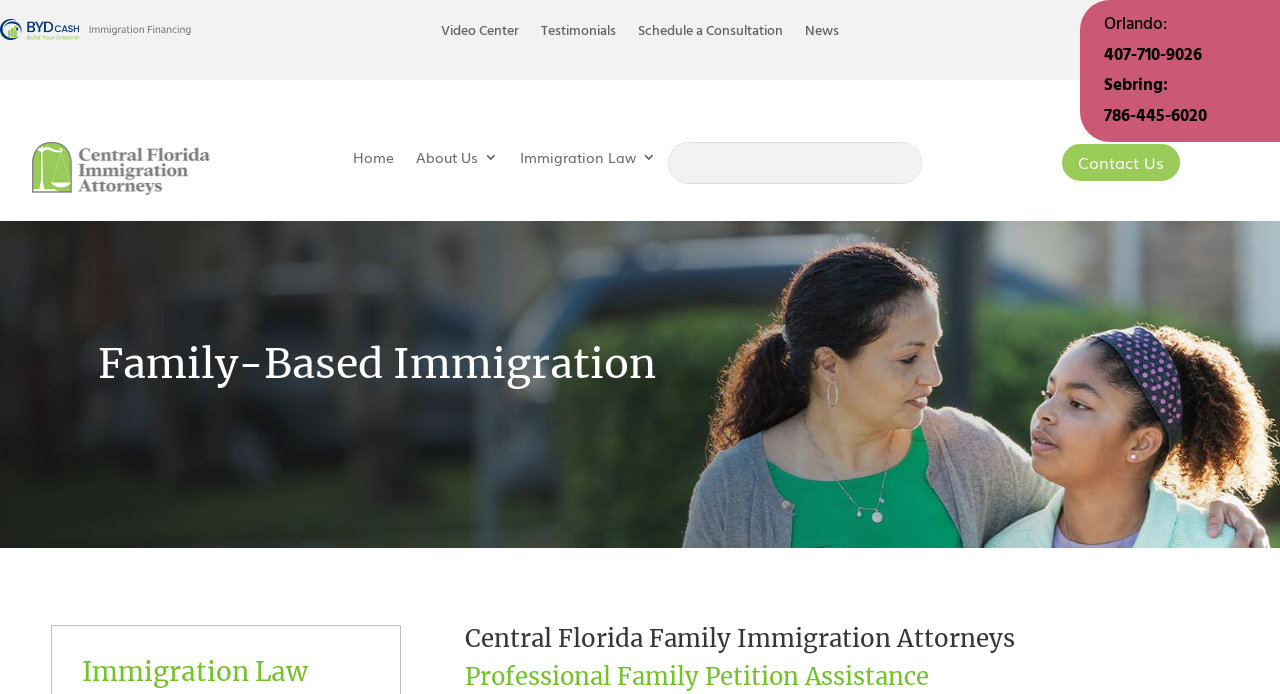Please identify the coordinates of the bounding box that should be clicked to fulfill this instruction: "Search for something".

[0.523, 0.207, 0.72, 0.264]